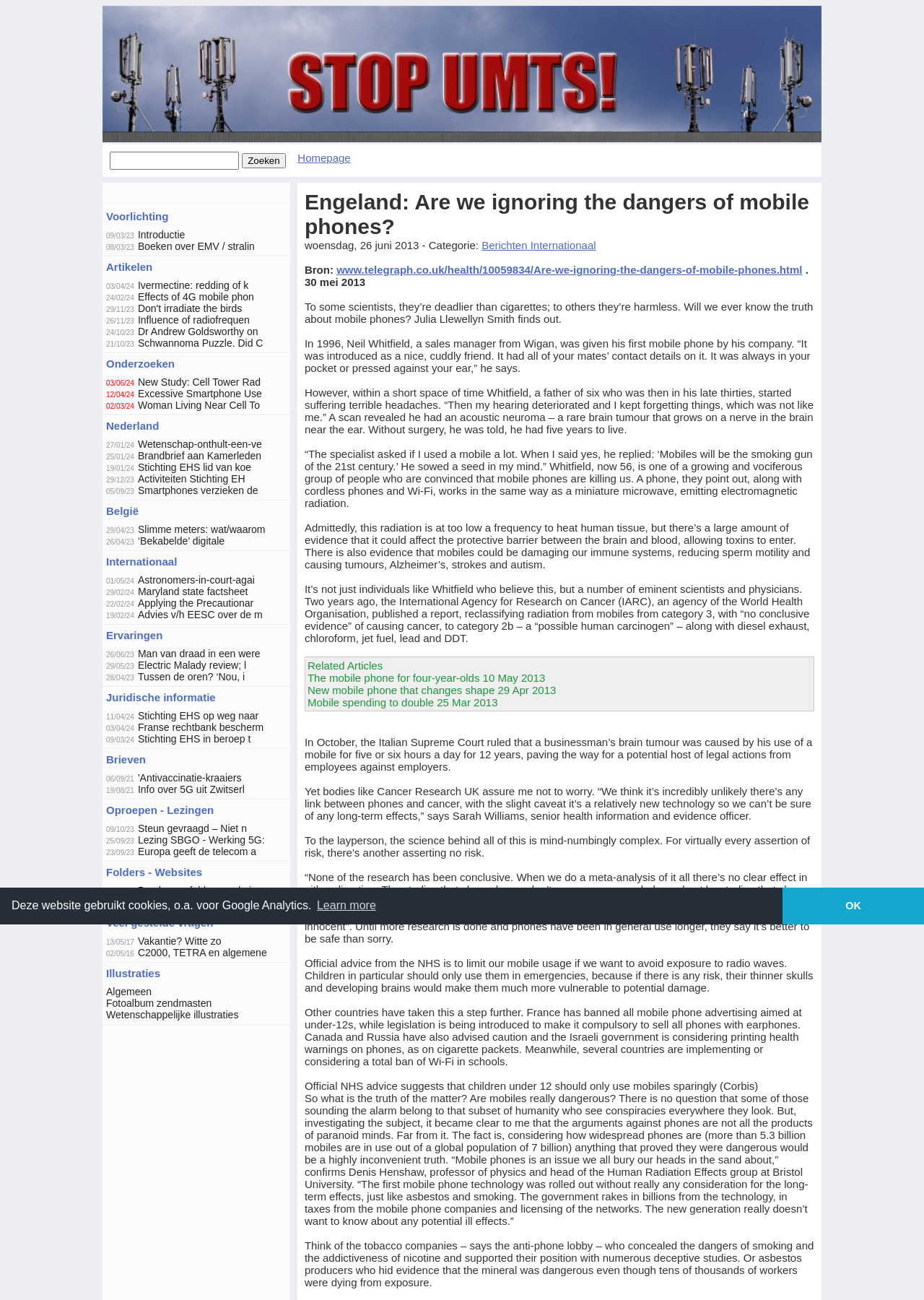Answer with a single word or phrase: 
What is the effect of mobile phones on the brain?

affect the protective barrier between the brain and blood